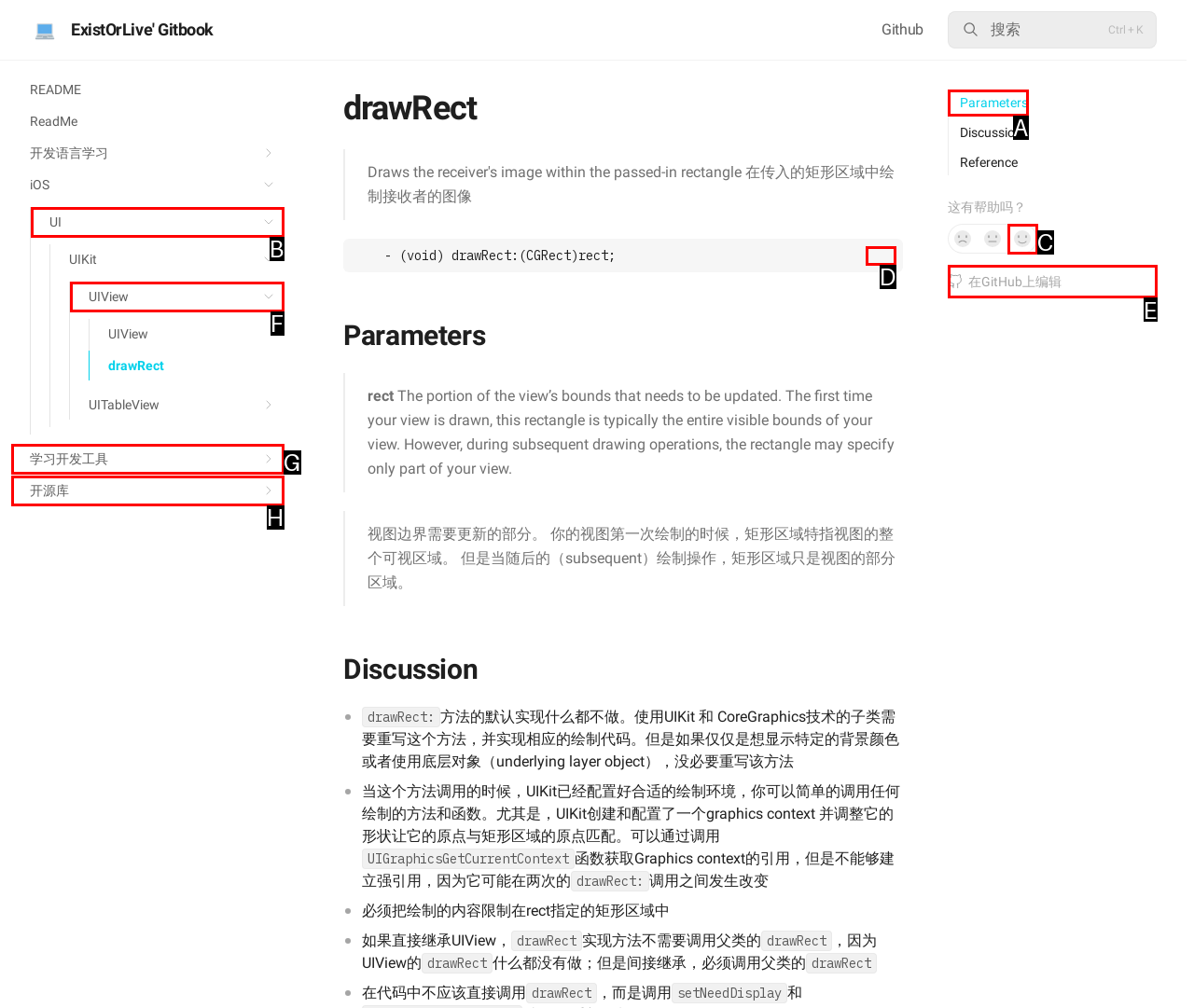Tell me which one HTML element you should click to complete the following task: Click the '在GitHub上编辑' link
Answer with the option's letter from the given choices directly.

E